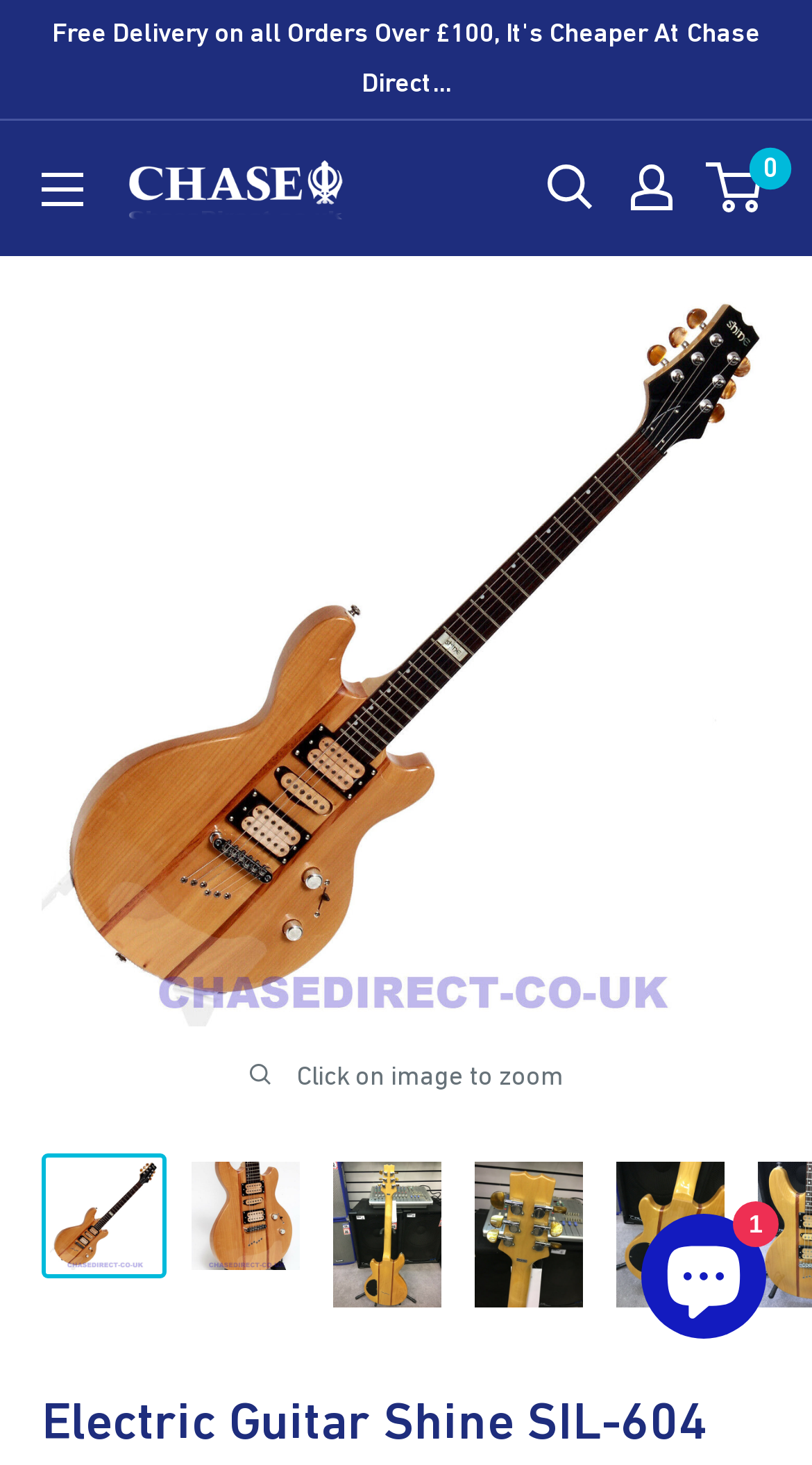Identify the bounding box coordinates of the element to click to follow this instruction: 'Open chat window'. Ensure the coordinates are four float values between 0 and 1, provided as [left, top, right, bottom].

[0.79, 0.829, 0.944, 0.914]